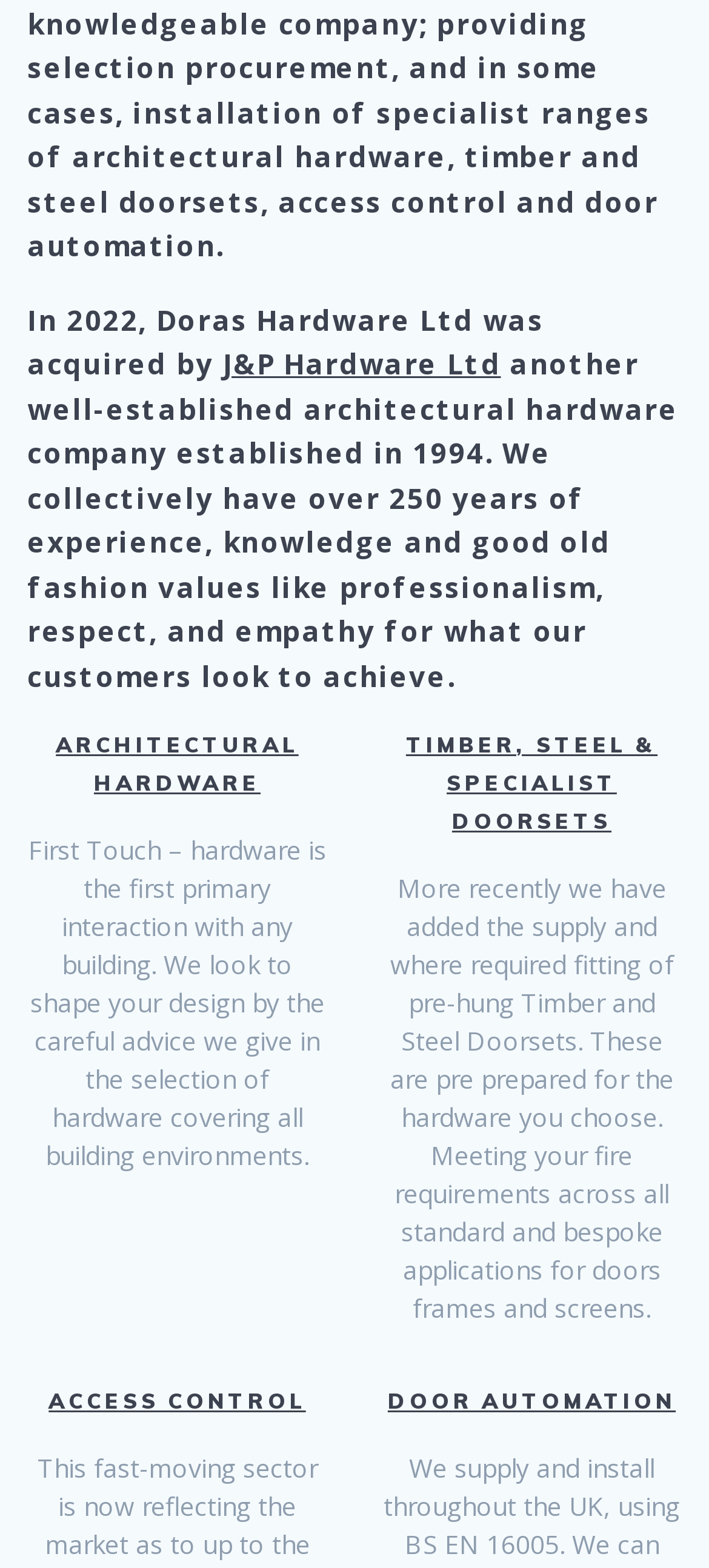Provide a one-word or brief phrase answer to the question:
How many years of experience do the companies collectively have?

over 250 years